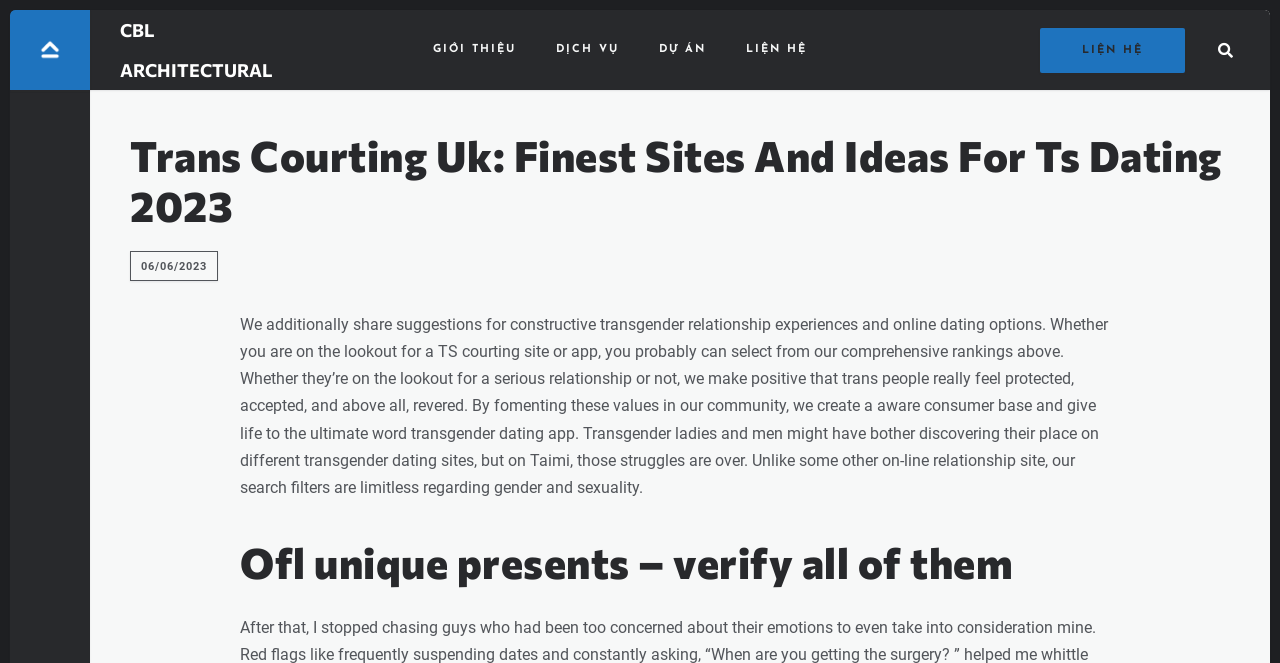What is the name of the mentioned dating app?
Refer to the image and give a detailed answer to the question.

The webpage text mentions a dating app called Taimi, which is described as a platform where transgender women and men can find a safe and respectful environment for dating.